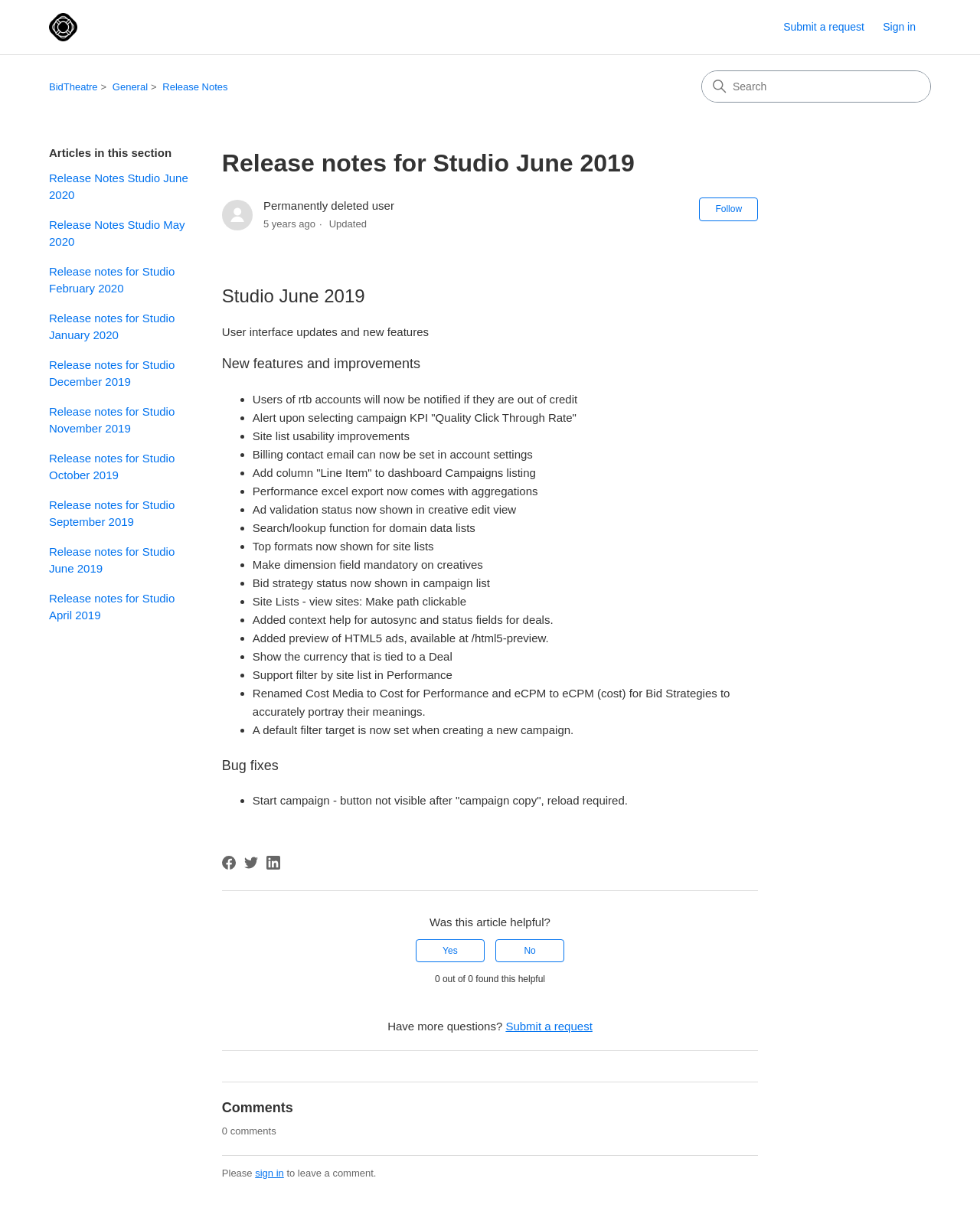Refer to the image and provide a thorough answer to this question:
How many release notes are listed?

I counted the number of links in the 'Articles in this section' section, which lists release notes for different months. There are 8 links, corresponding to release notes for June 2020, May 2020, February 2020, January 2020, December 2019, November 2019, October 2019, and June 2019.